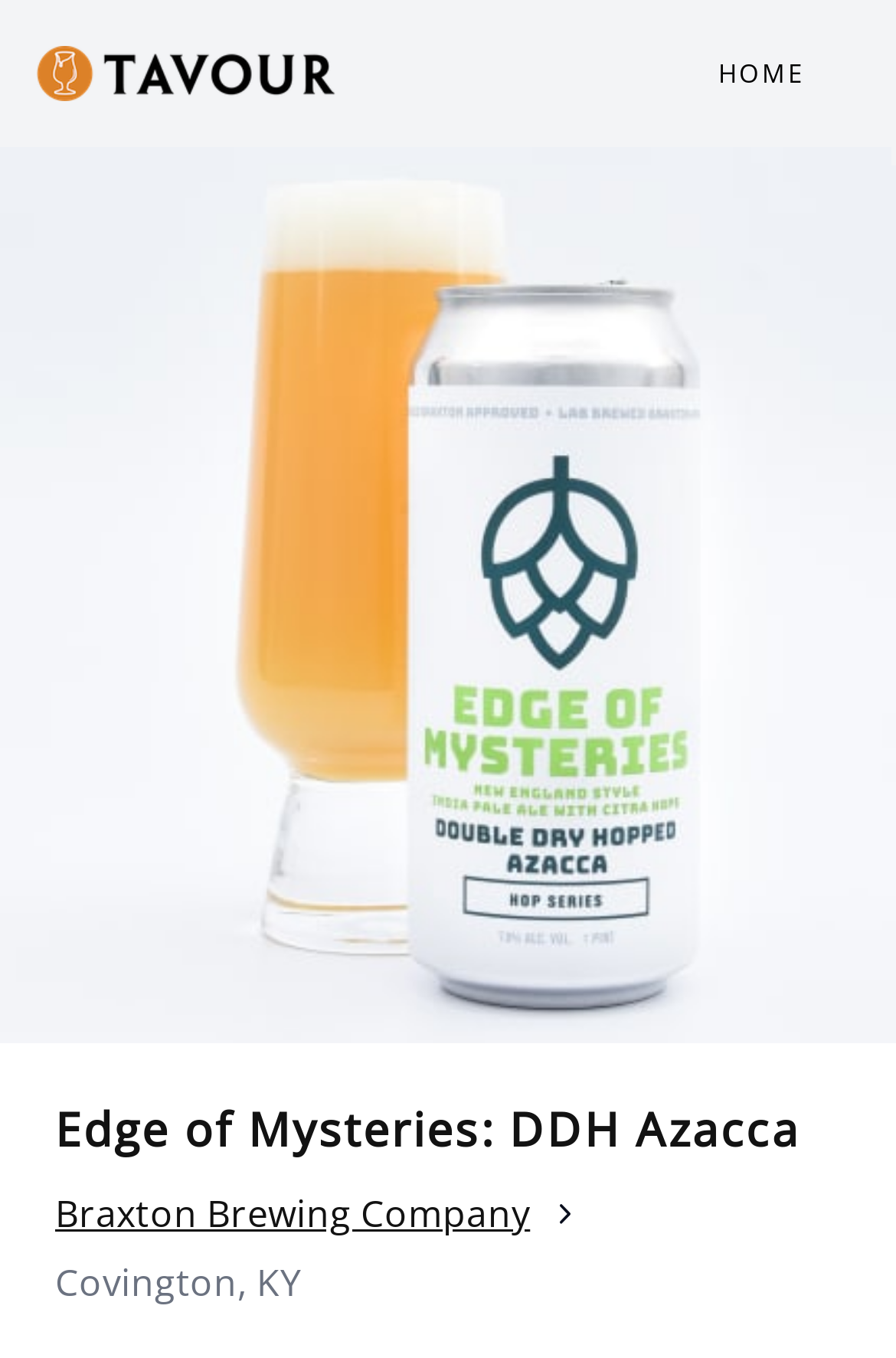Respond with a single word or phrase:
What is the type of beer?

DDH Azacca